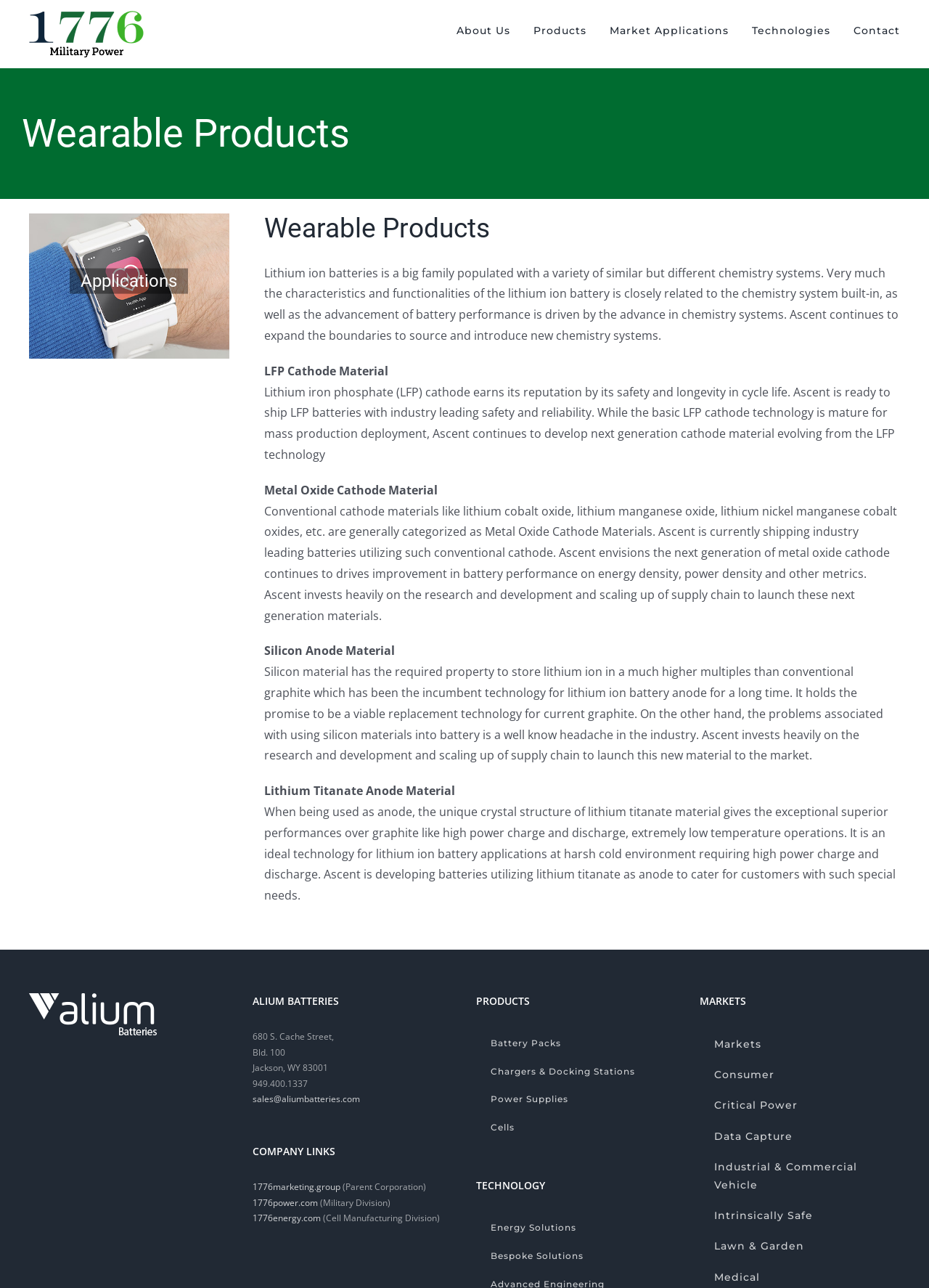Extract the bounding box for the UI element that matches this description: "Battery Packs".

[0.512, 0.799, 0.727, 0.821]